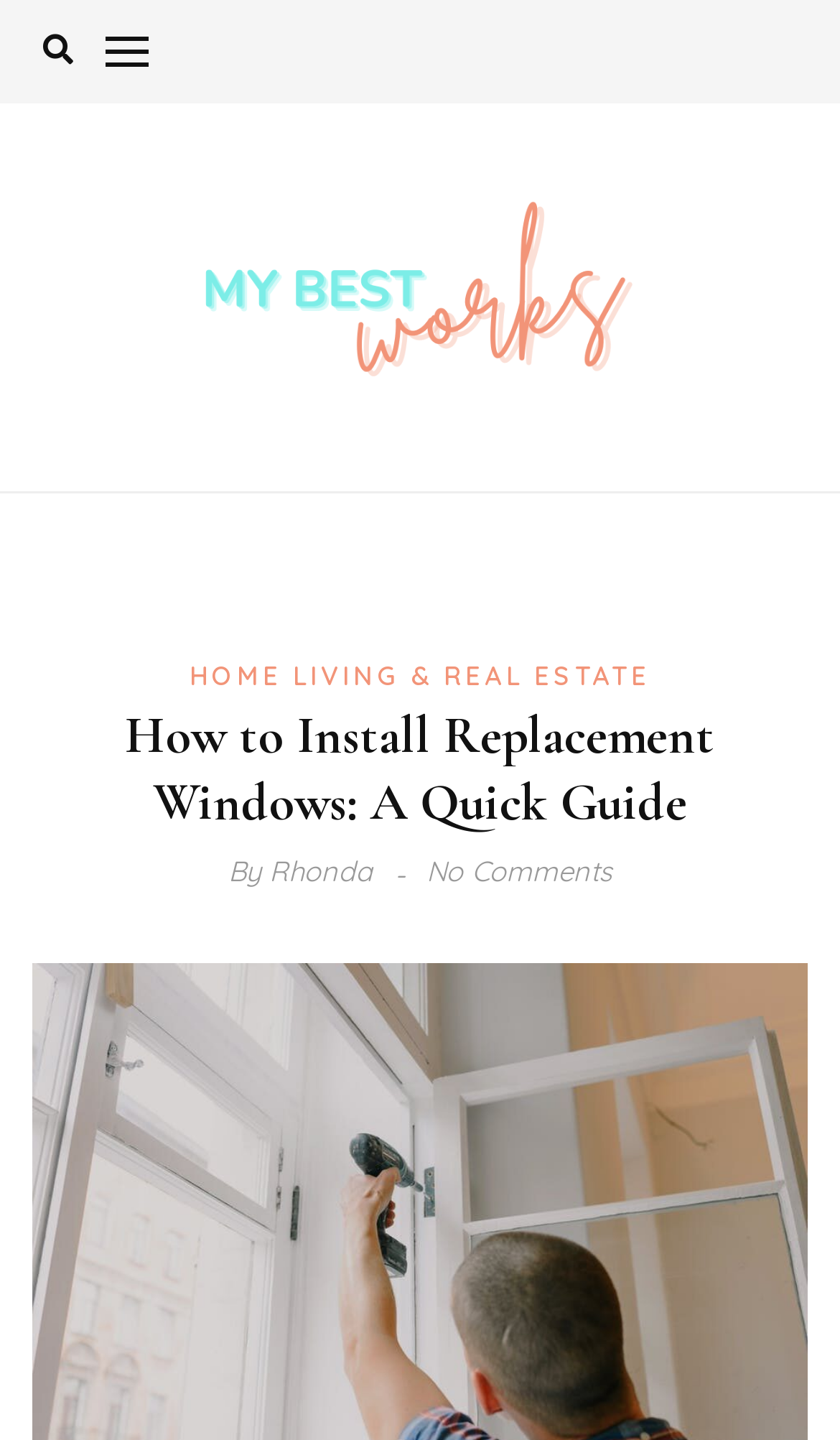How many comments are on the article?
Use the image to answer the question with a single word or phrase.

No Comments